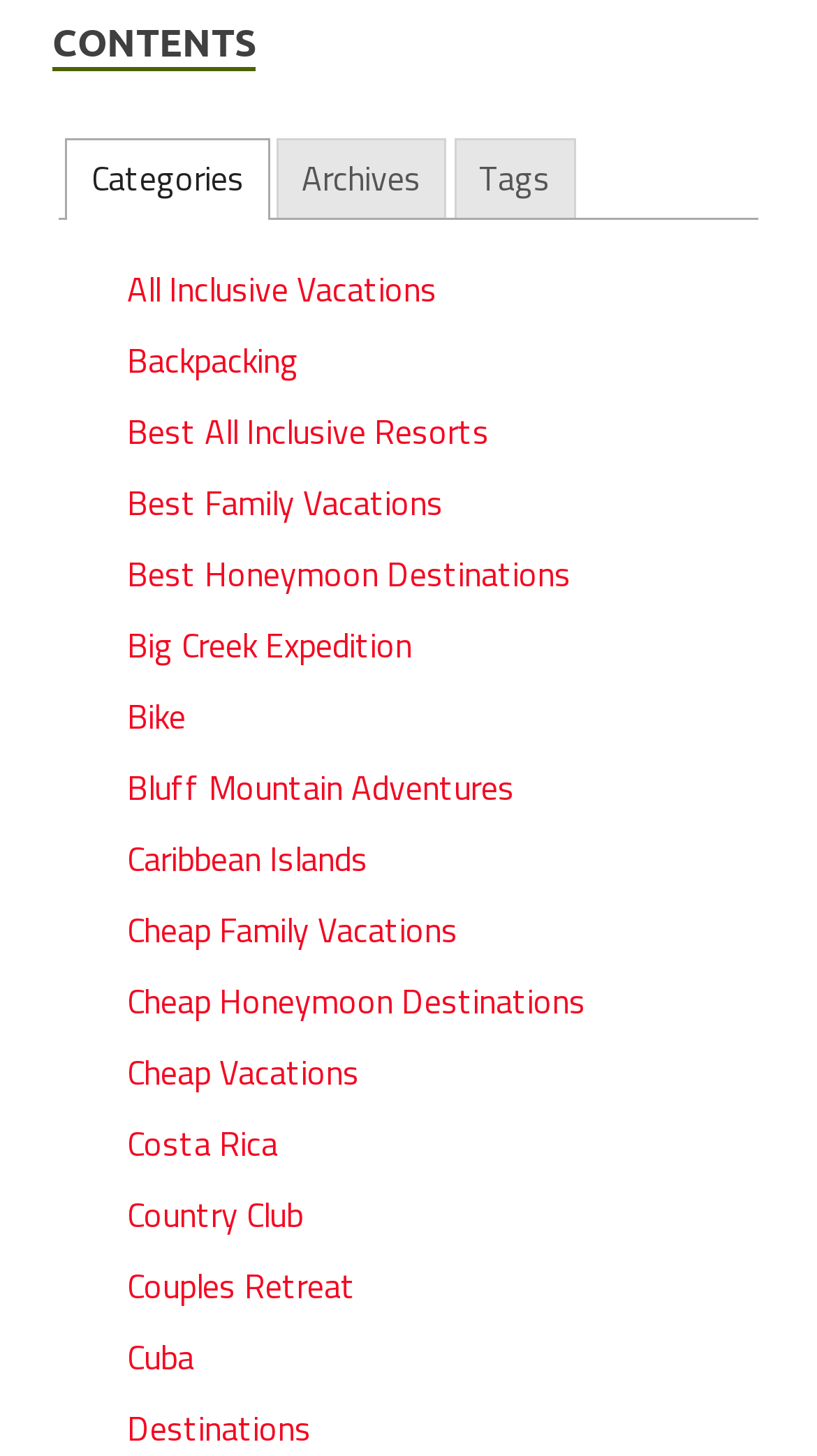What is the second tab in the tablist?
Look at the image and provide a short answer using one word or a phrase.

Archives